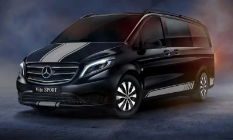Please reply to the following question using a single word or phrase: 
What is the purpose of the van's design?

Elegance and innovation